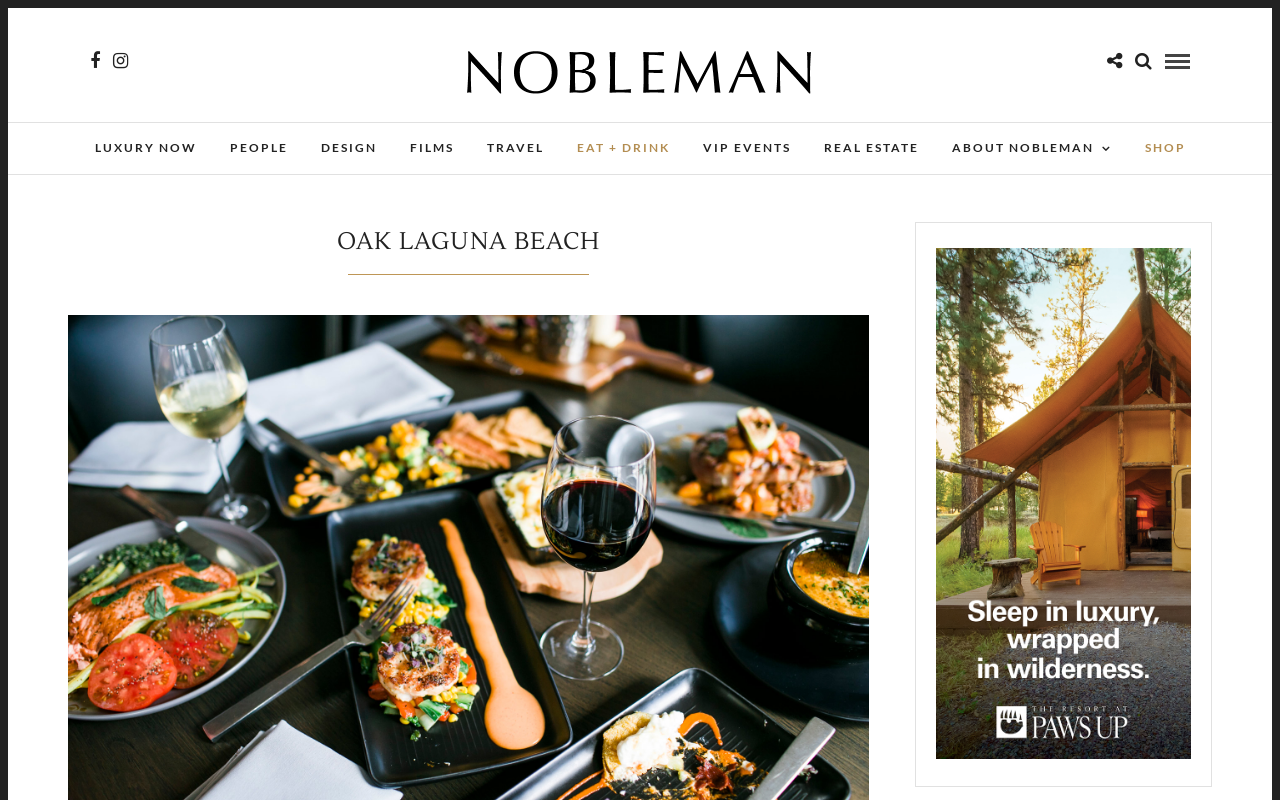Provide a brief response to the question below using one word or phrase:
How many categories are listed in the middle section?

10